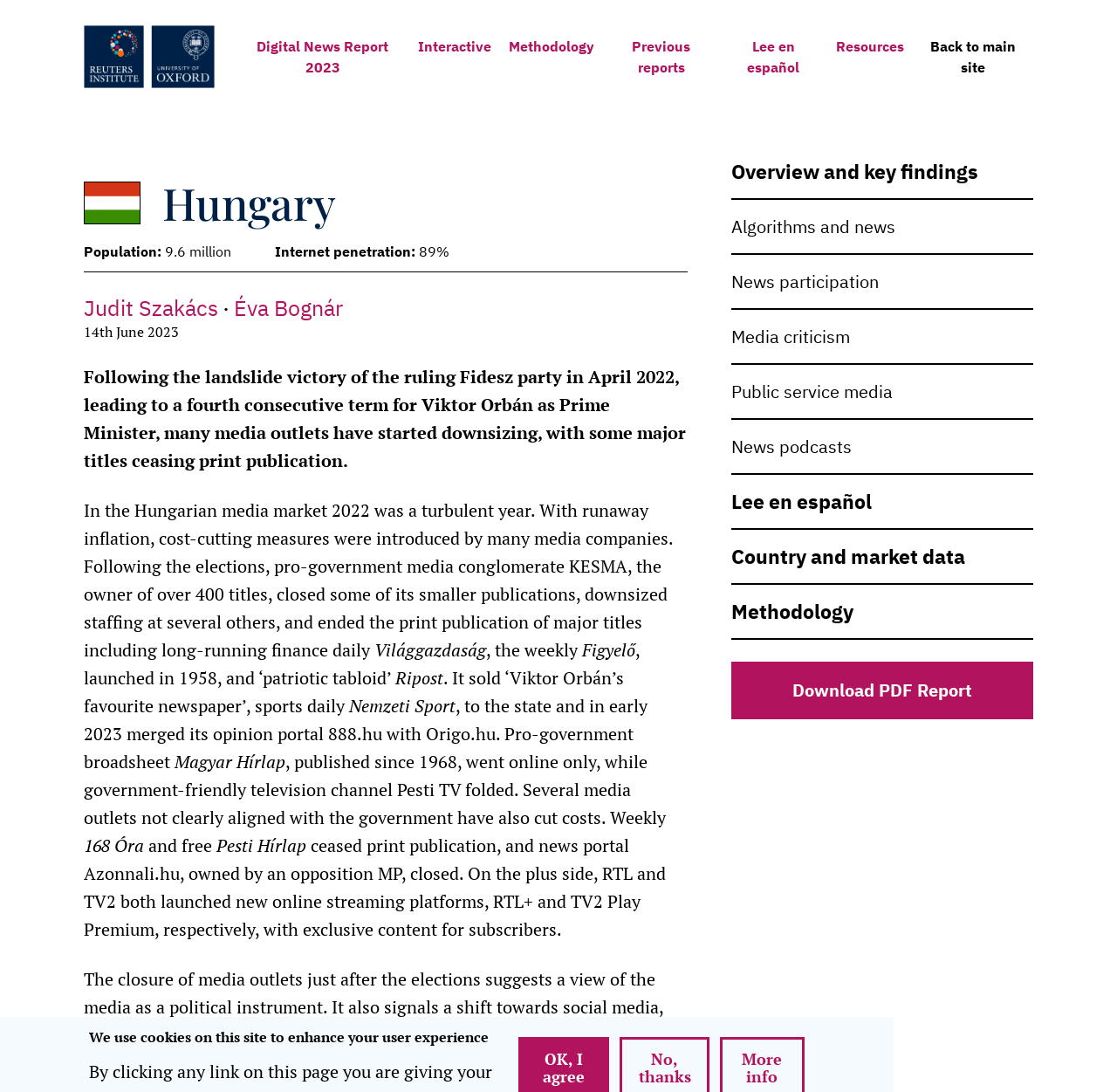Please specify the coordinates of the bounding box for the element that should be clicked to carry out this instruction: "Read the article by Judit Szakács". The coordinates must be four float numbers between 0 and 1, formatted as [left, top, right, bottom].

[0.075, 0.269, 0.195, 0.295]